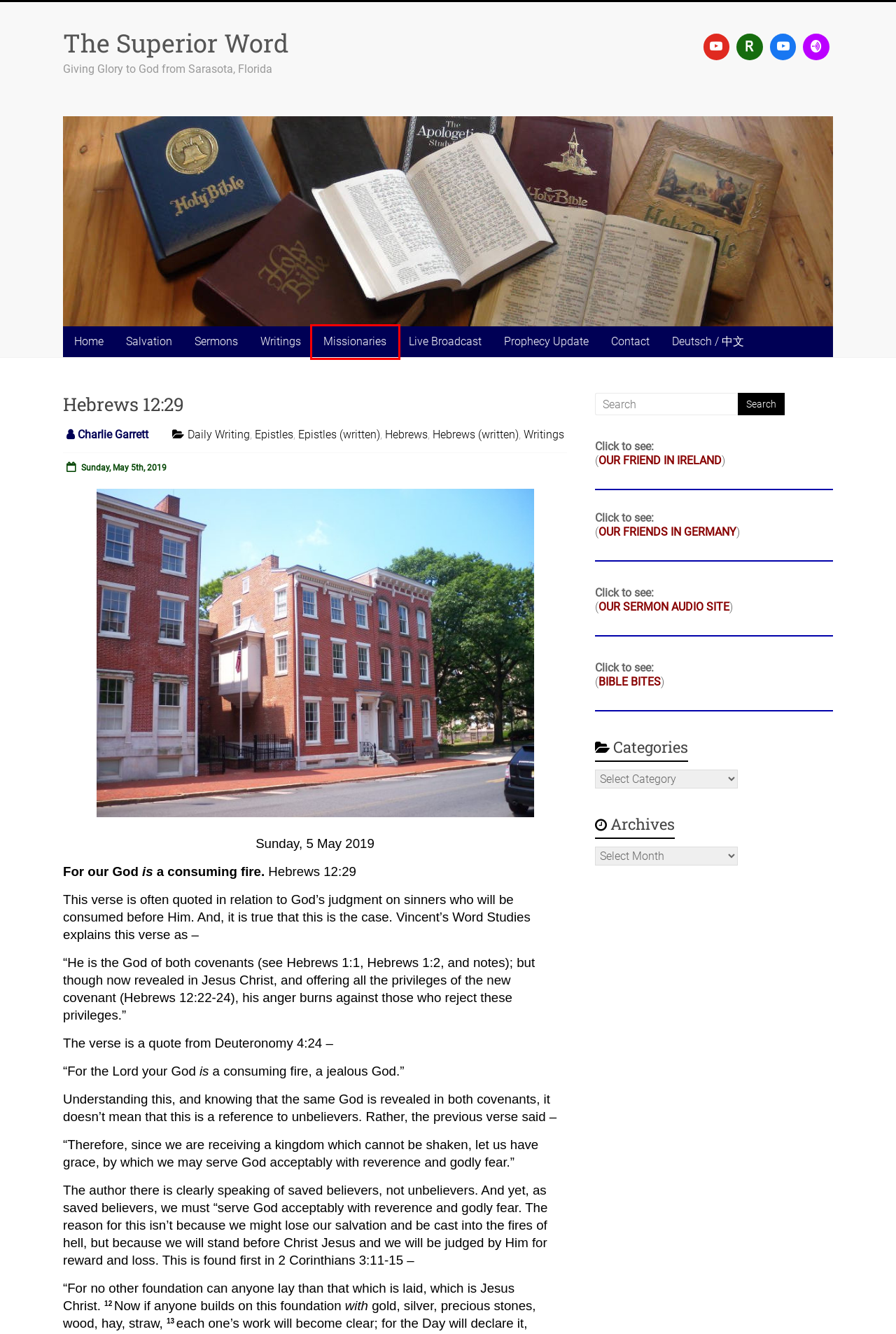You have been given a screenshot of a webpage with a red bounding box around a UI element. Select the most appropriate webpage description for the new webpage that appears after clicking the element within the red bounding box. The choices are:
A. Epistles – The Superior Word
B. Hebrews (written) – The Superior Word
C. Christliche Drogenarbeit e.V. – Wege aus der Sucht
D. Epistles (written) – The Superior Word
E. The Superior Word – Giving Glory to God from Sarasota, Florida
F. Salvation – The Superior Word
G. Home | The Superior Word
H. Missionaries – The Superior Word

H